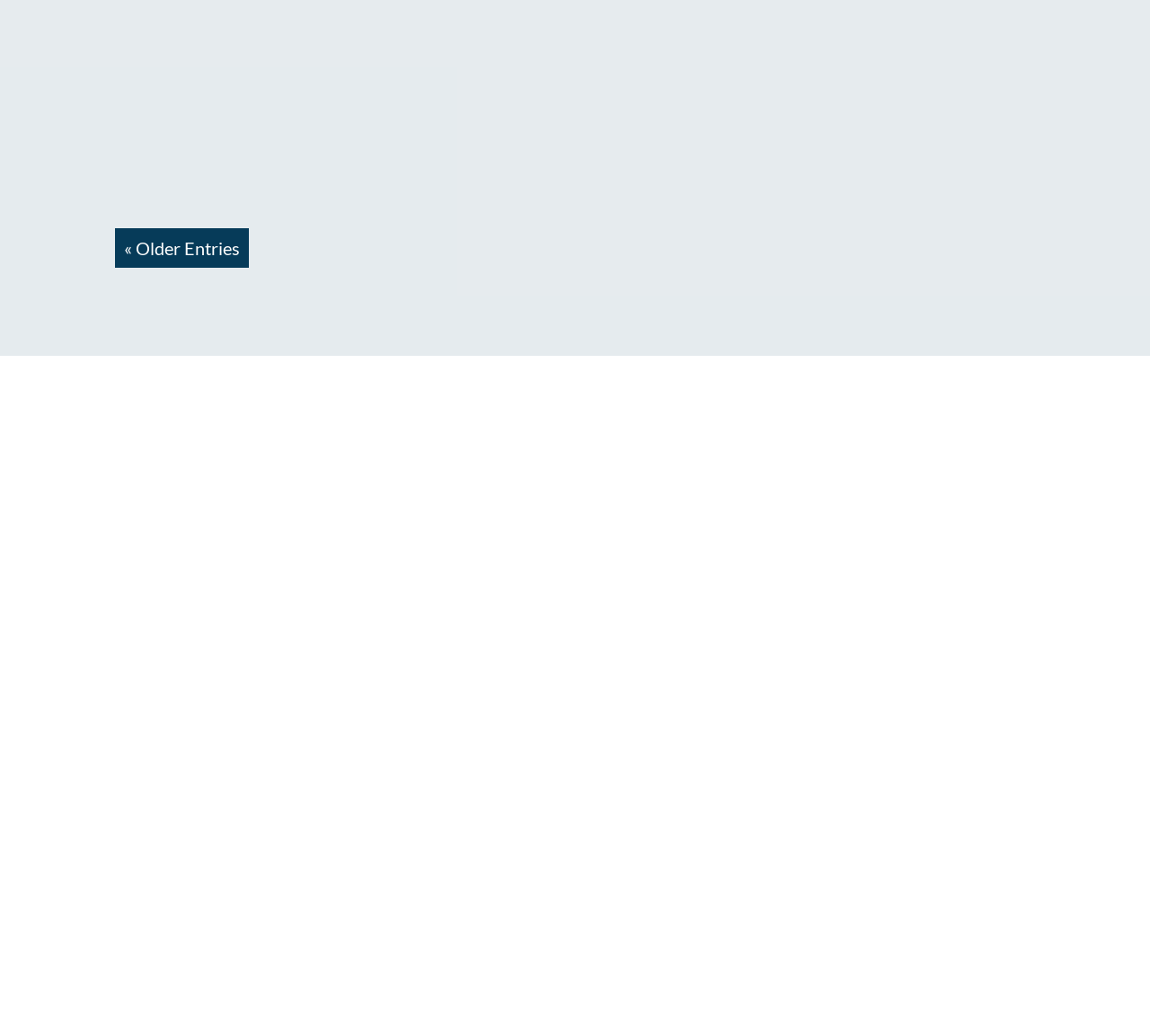Please locate the clickable area by providing the bounding box coordinates to follow this instruction: "Fill in the form below".

[0.547, 0.612, 0.884, 0.661]